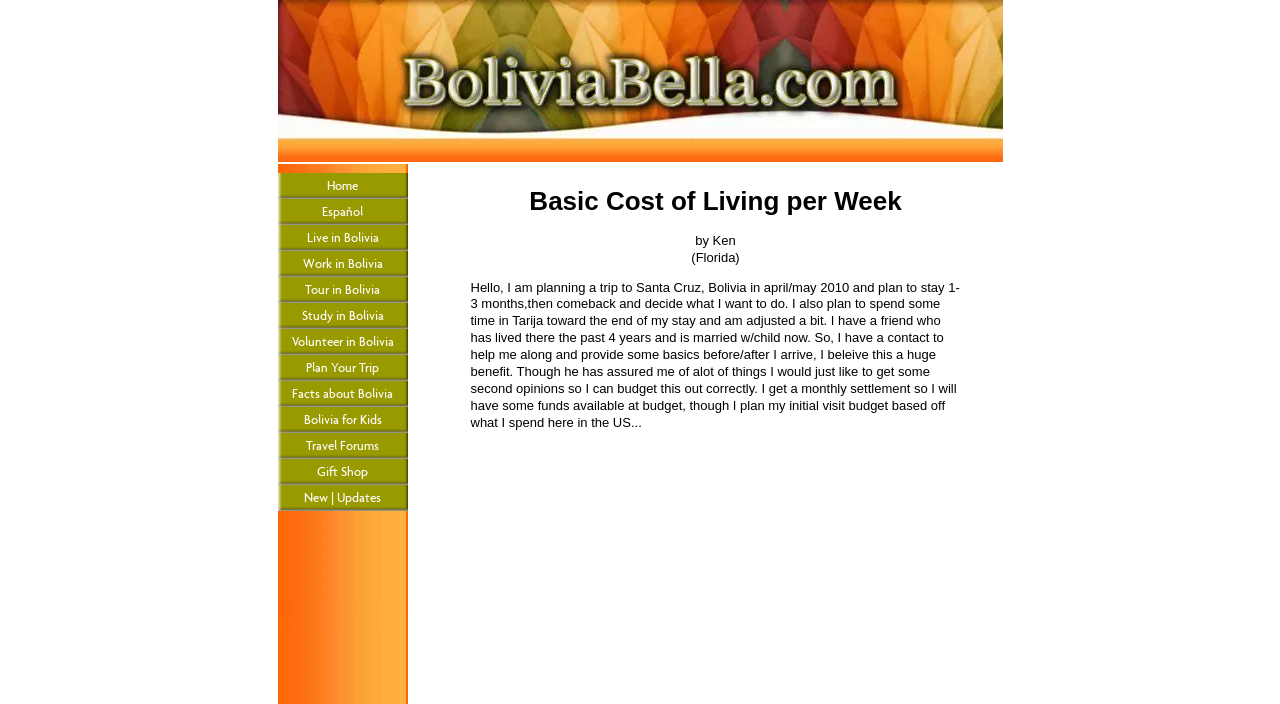Locate the bounding box of the UI element defined by this description: "New | Updates". The coordinates should be given as four float numbers between 0 and 1, formatted as [left, top, right, bottom].

[0.217, 0.689, 0.318, 0.726]